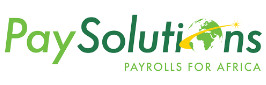What is the focus of Pay Solutions' services?
Answer the question with just one word or phrase using the image.

Africa